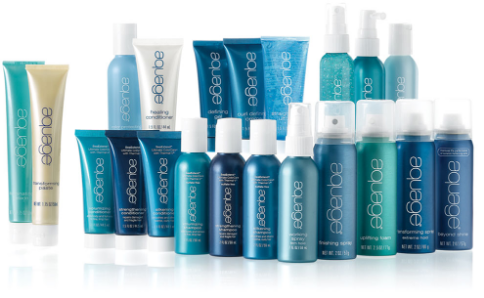Do the products cater to a specific hair type only?
From the image, respond with a single word or phrase.

No